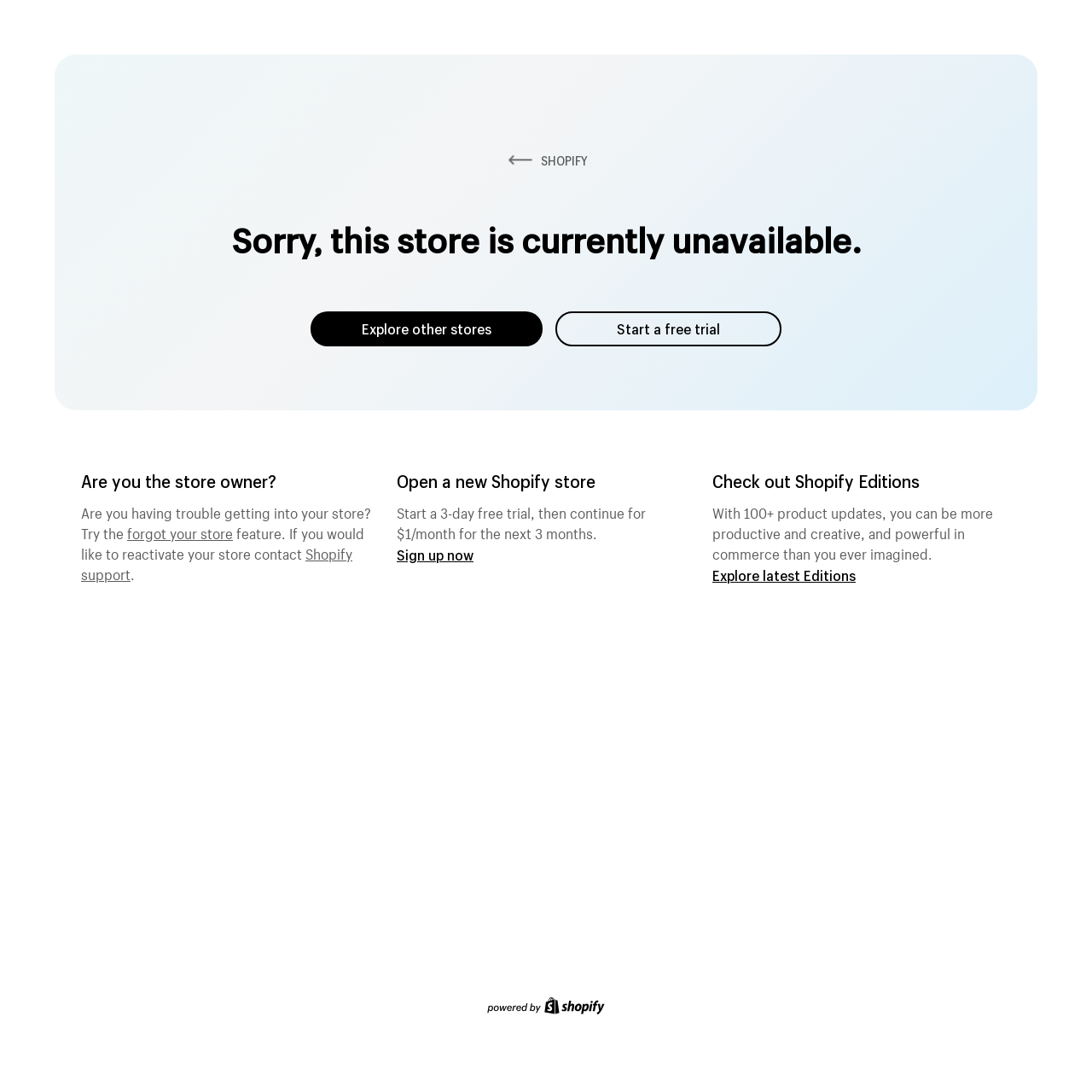Create an elaborate caption for the webpage.

The webpage appears to be a Shopify ecommerce platform page. At the top, there is a prominent link to "SHOPIFY" accompanied by an image, likely the company's logo. Below this, a heading announces that the store is currently unavailable. 

To the right of this heading, there are two links: "Explore other stores" and "Start a free trial". 

Further down, a section targets the store owner, asking if they are having trouble accessing their store. This section provides a link to reset the store password and contact Shopify support. 

Adjacent to this section, an invitation to open a new Shopify store is presented, highlighting a 3-day free trial and a discounted monthly rate for the next three months. A "Sign up now" link is provided. 

On the right side of the page, a section promotes Shopify Editions, a collection of product updates that can enhance productivity, creativity, and commerce. A link to "Explore latest Editions" is offered. 

At the bottom of the page, there is a content information section containing an image, likely a footer element.